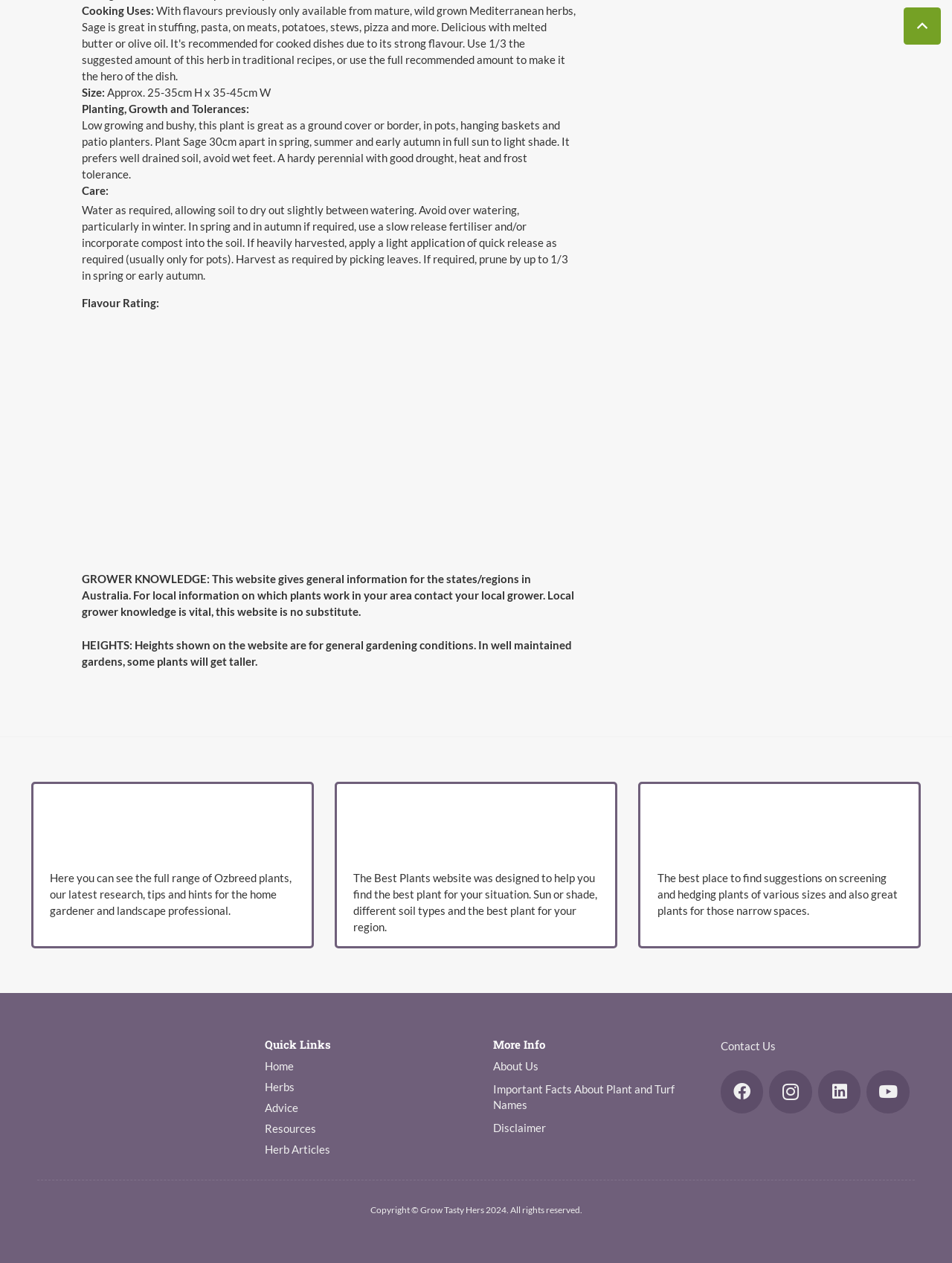Identify the bounding box coordinates of the part that should be clicked to carry out this instruction: "Click on the 'screening plants' link".

[0.69, 0.629, 0.948, 0.688]